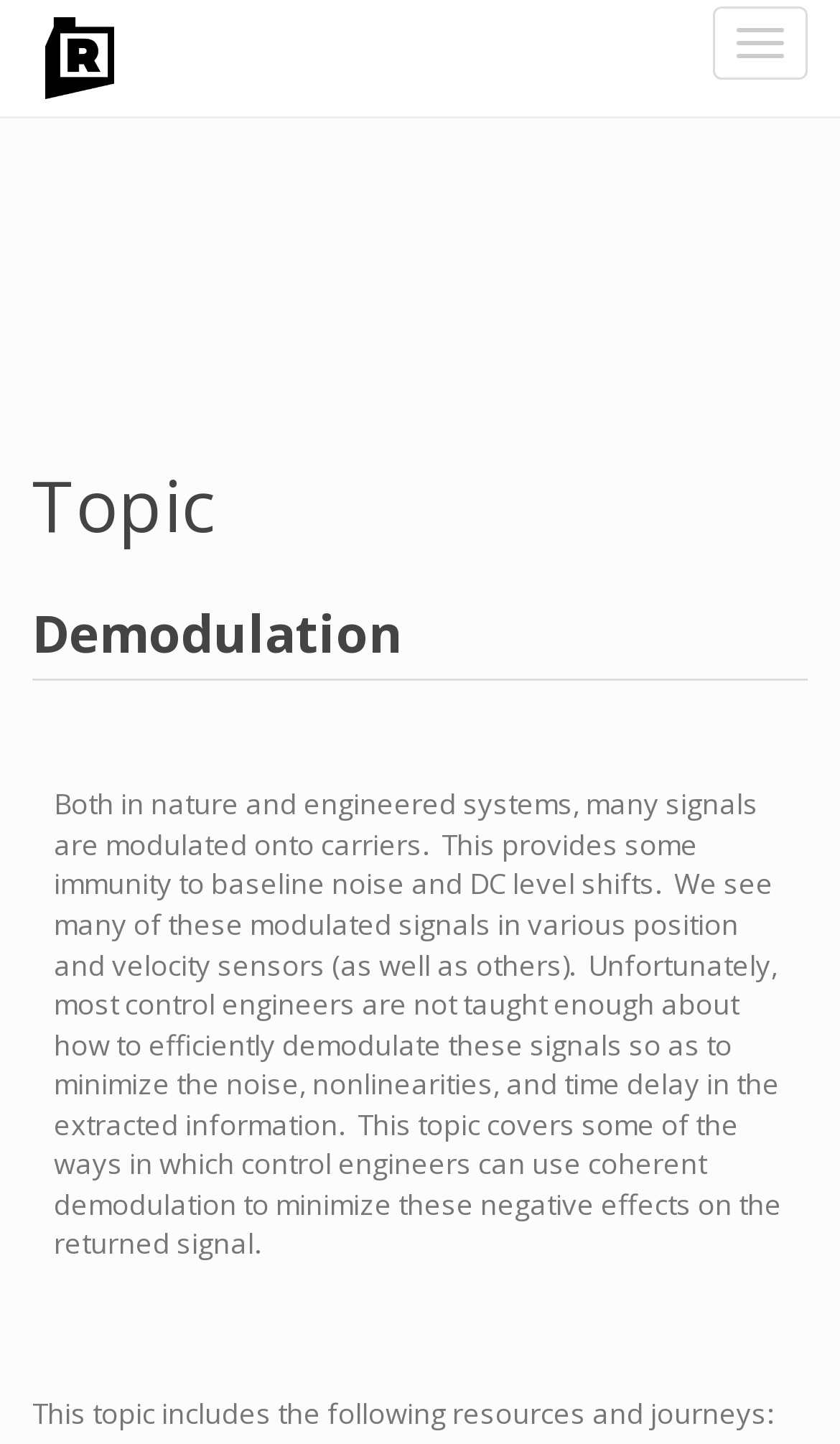What is included in this topic?
Based on the image, respond with a single word or phrase.

Resources and journeys